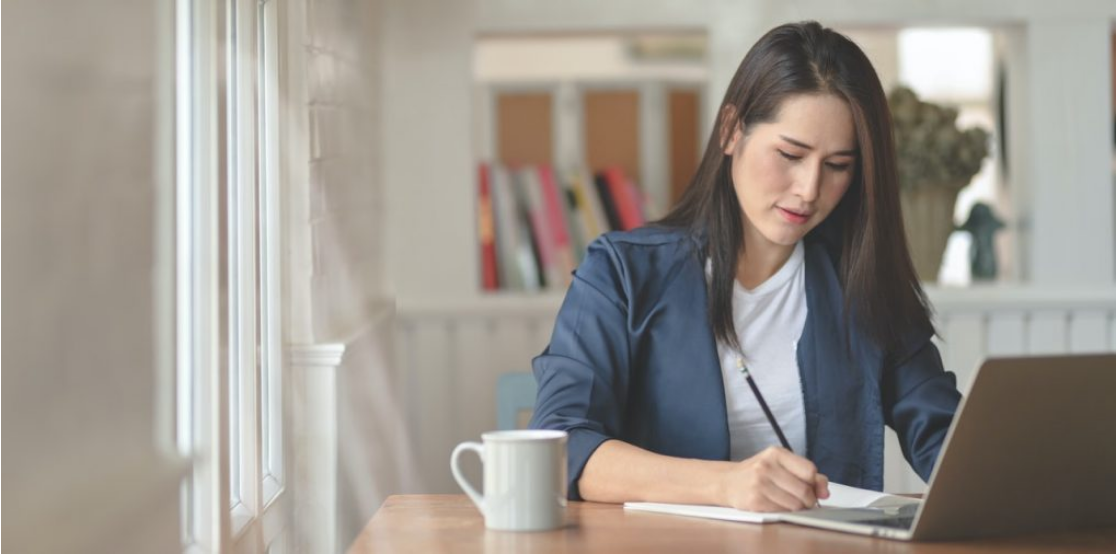Using the details from the image, please elaborate on the following question: What is on the table next to the woman?

On the table next to the woman, there is a white mug, which suggests a moment of pause and reflection.